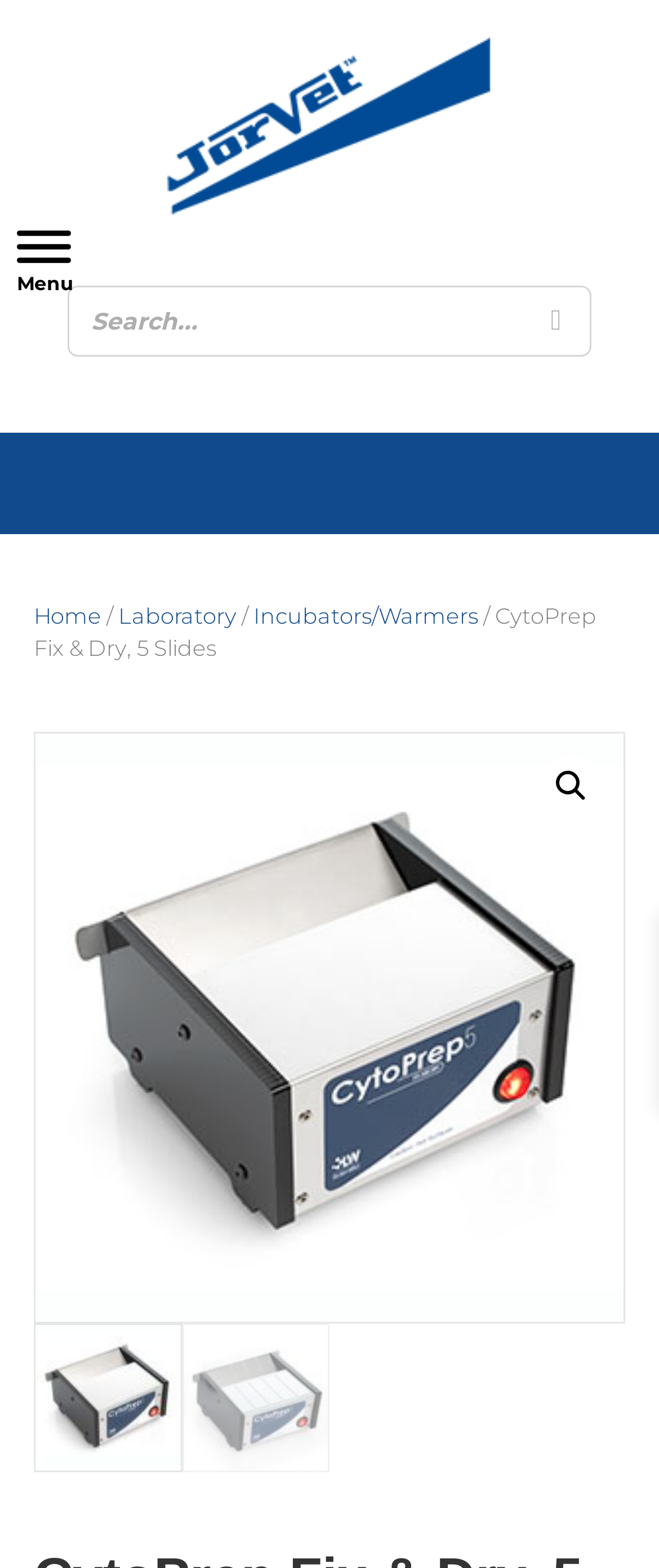Pinpoint the bounding box coordinates of the element you need to click to execute the following instruction: "Search for a product". The bounding box should be represented by four float numbers between 0 and 1, in the format [left, top, right, bottom].

[0.103, 0.182, 0.897, 0.227]